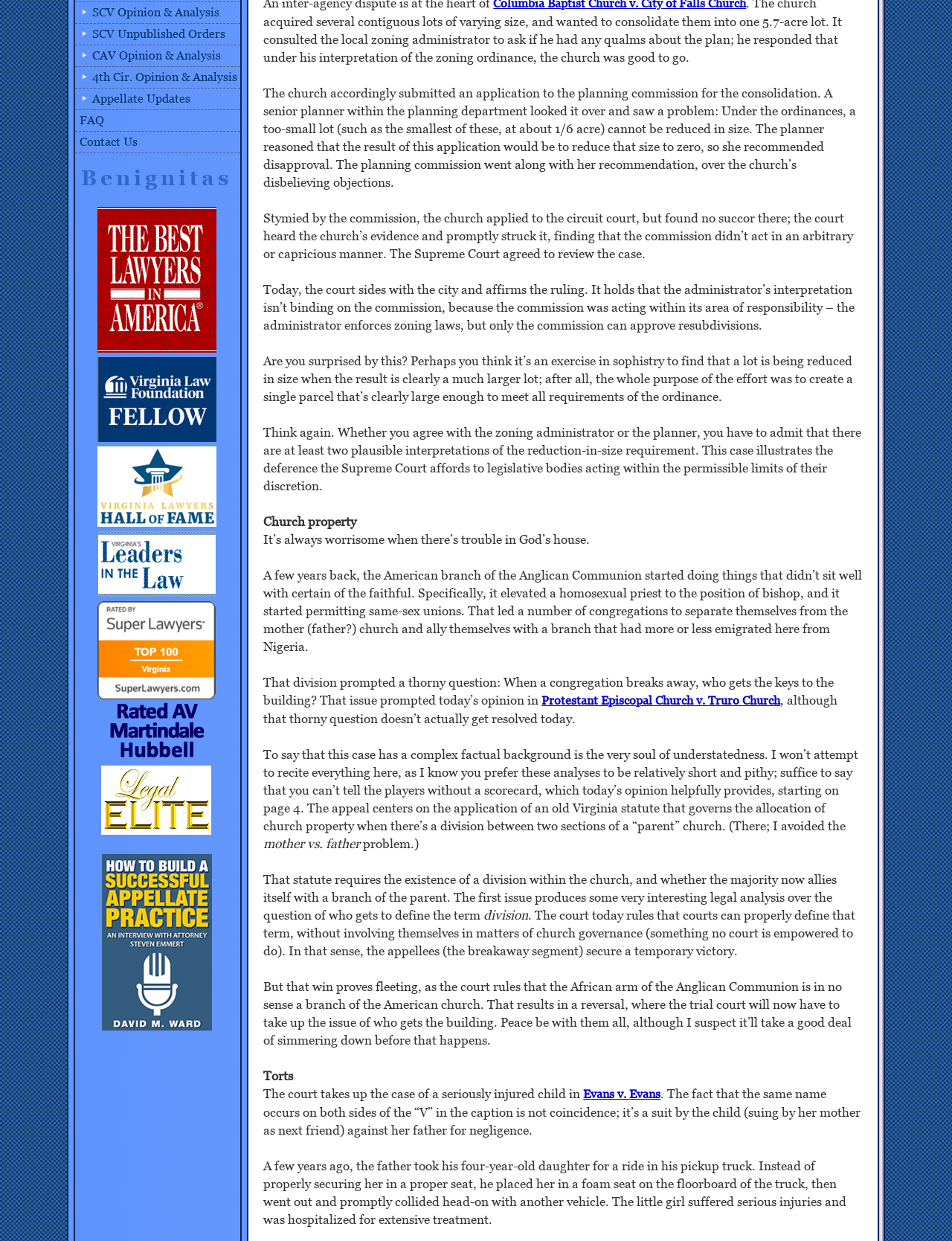Identify the bounding box of the UI element that matches this description: "alt="appellate-book"".

[0.079, 0.685, 0.25, 0.83]